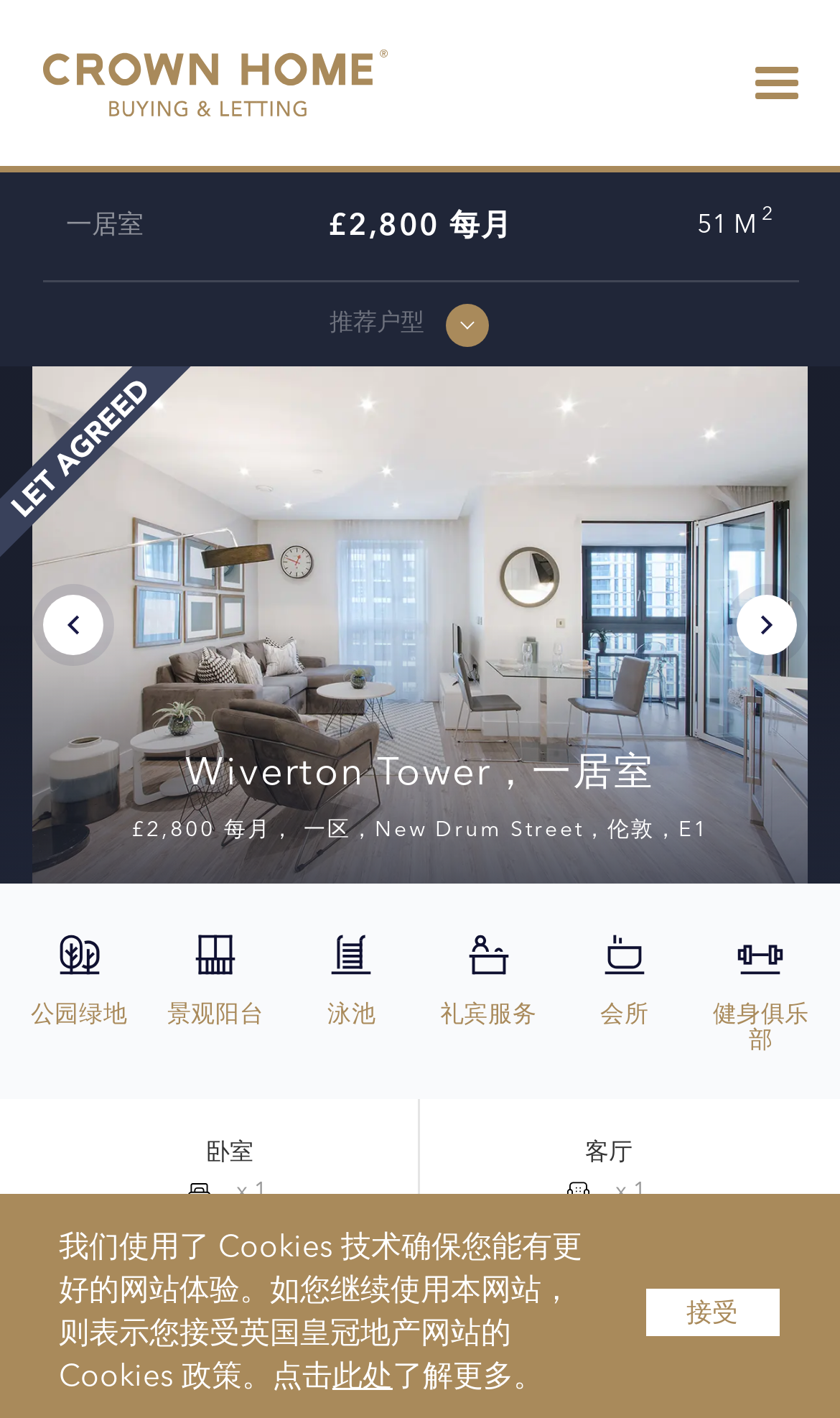Identify and provide the bounding box coordinates of the UI element described: "此处". The coordinates should be formatted as [left, top, right, bottom], with each number being a float between 0 and 1.

[0.396, 0.96, 0.467, 0.982]